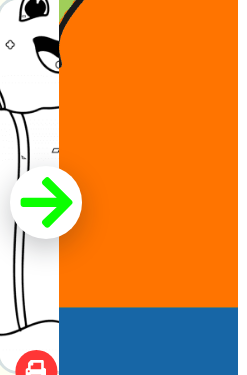Generate an in-depth description of the image.

The image showcases a vibrant and engaging coloring page titled "Cacti with Eyes." The left side features a playful cactus illustration with expressive eyes, inviting children to bring it to life with colors. The background displays bright, bold colors with an orange section and a blue section, emphasizing creativity and fun. Additionally, a navigation button with a green right arrow suggests advancing to the next page or image in a series, enhancing the interactive experience for young users. This educational coloring page is designed to captivate children's imagination while promoting art and learning.